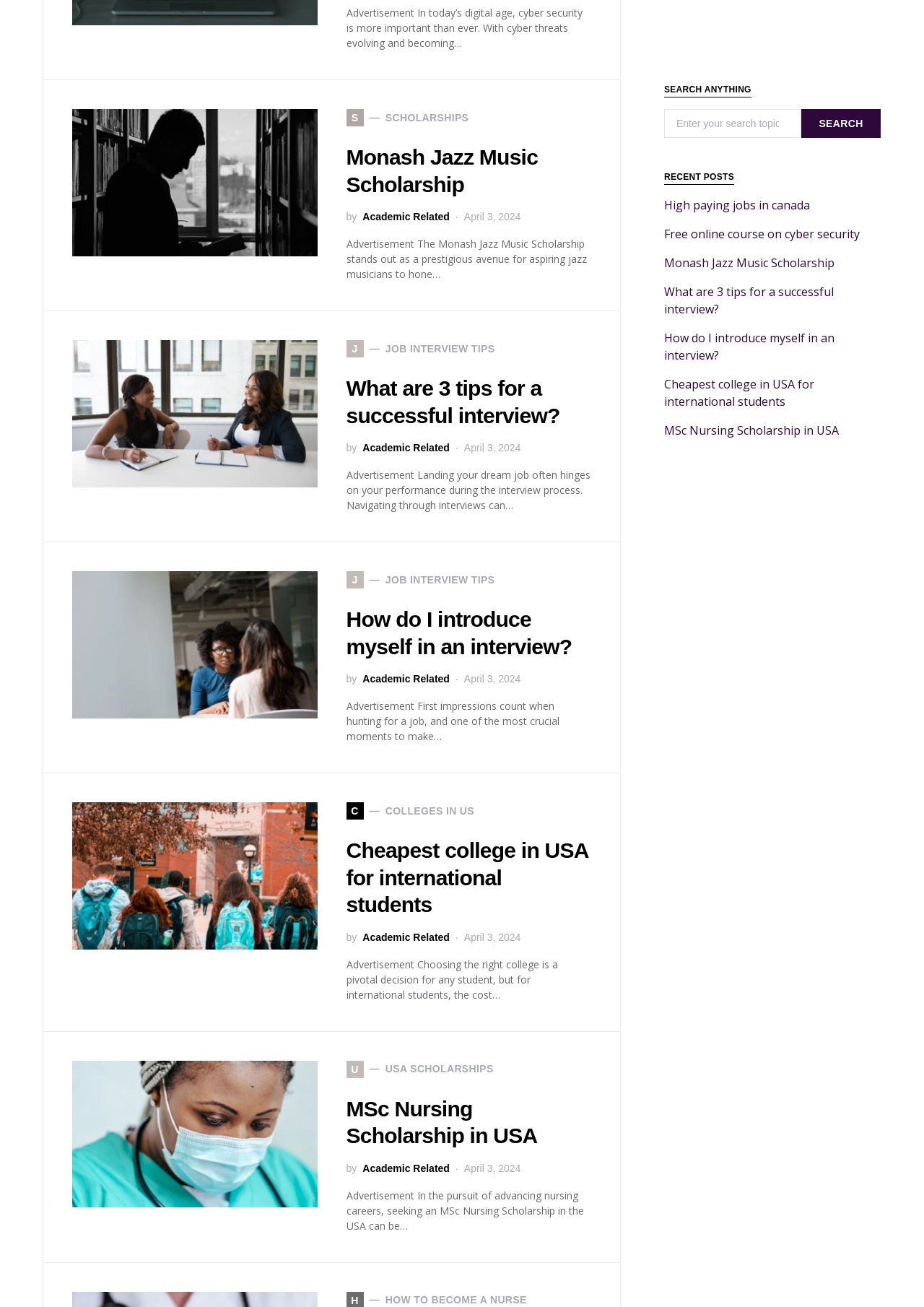Locate the UI element that matches the description MSc Nursing Scholarship in USA in the webpage screenshot. Return the bounding box coordinates in the format (top-left x, top-left y, bottom-right x, bottom-right y), with values ranging from 0 to 1.

[0.375, 0.839, 0.582, 0.878]